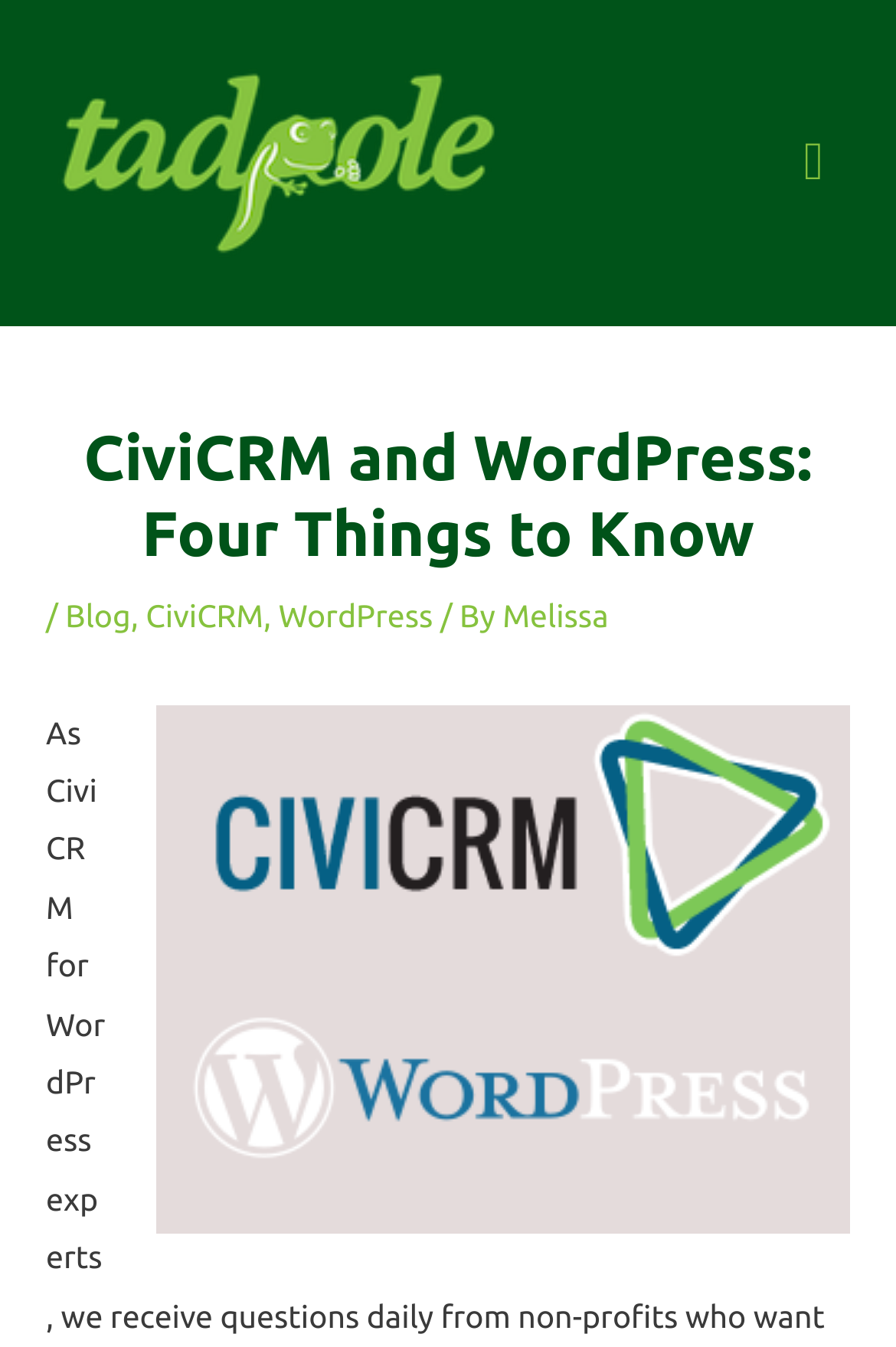Give the bounding box coordinates for this UI element: "Moviecanny". The coordinates should be four float numbers between 0 and 1, arranged as [left, top, right, bottom].

None